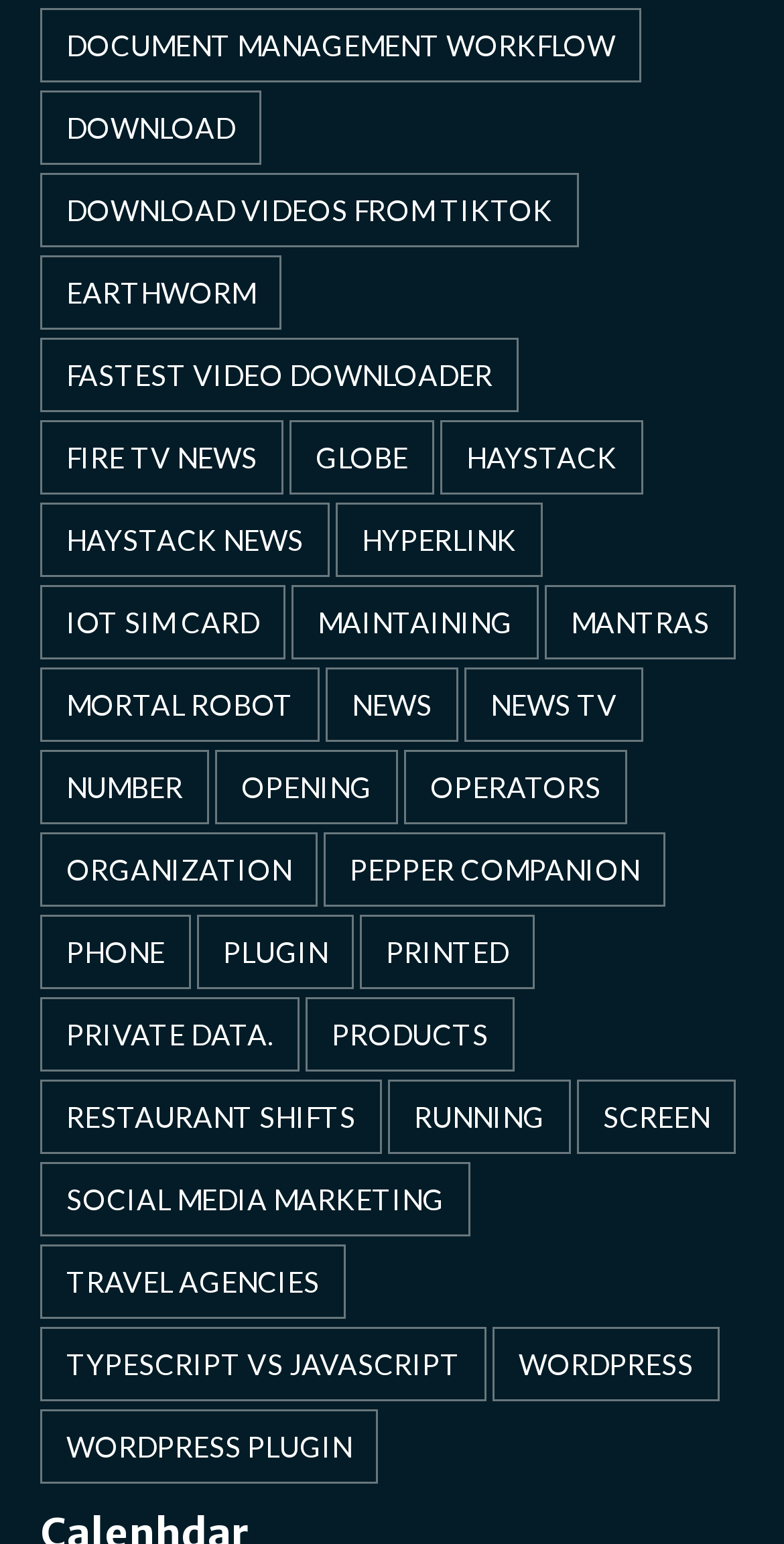Please provide a brief answer to the following inquiry using a single word or phrase:
What is the longest link text on the webpage?

TypeScript vs JavaScript